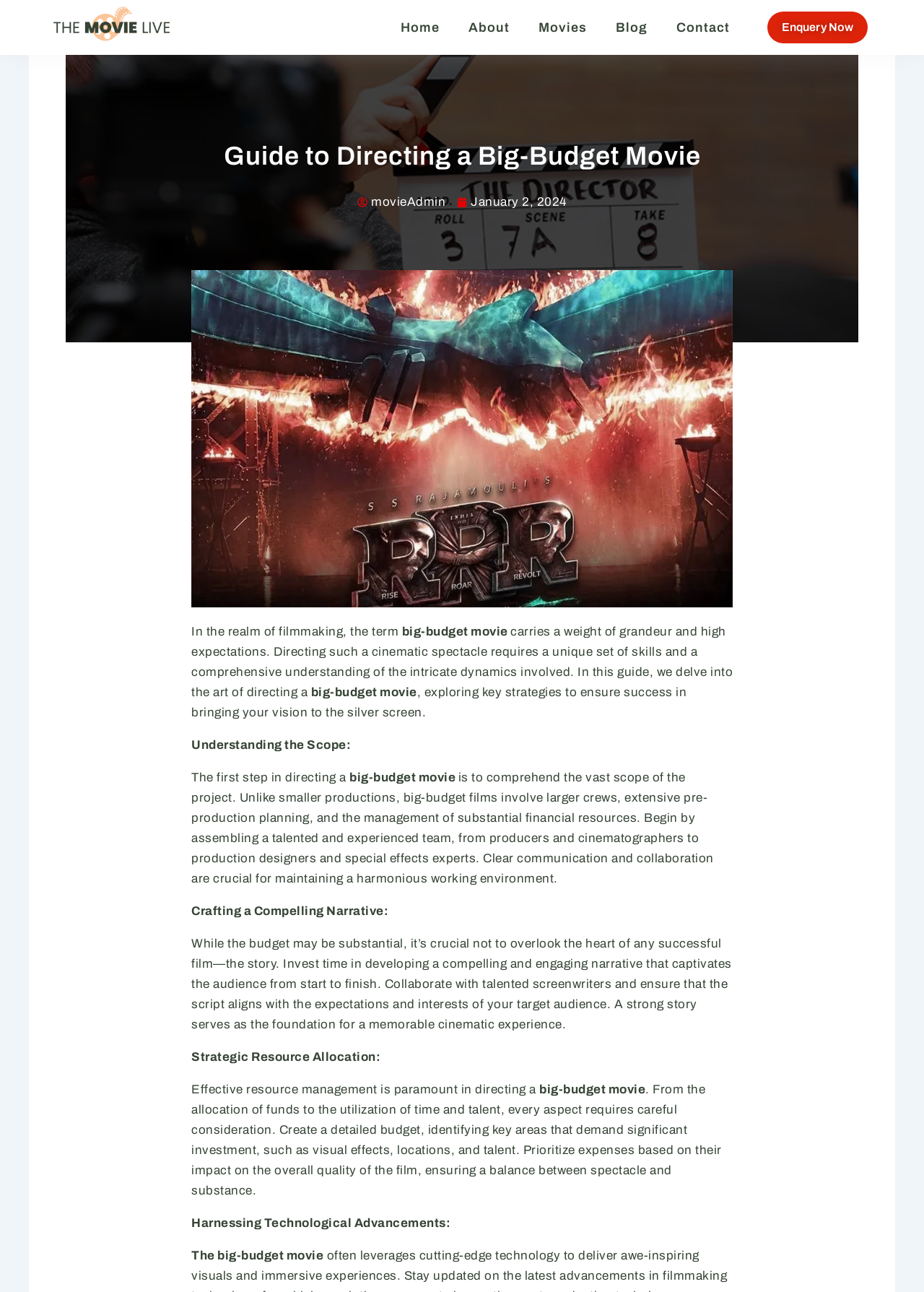Please identify the bounding box coordinates of the clickable area that will fulfill the following instruction: "Visit the 'Home' page". The coordinates should be in the format of four float numbers between 0 and 1, i.e., [left, top, right, bottom].

[0.418, 0.0, 0.491, 0.042]